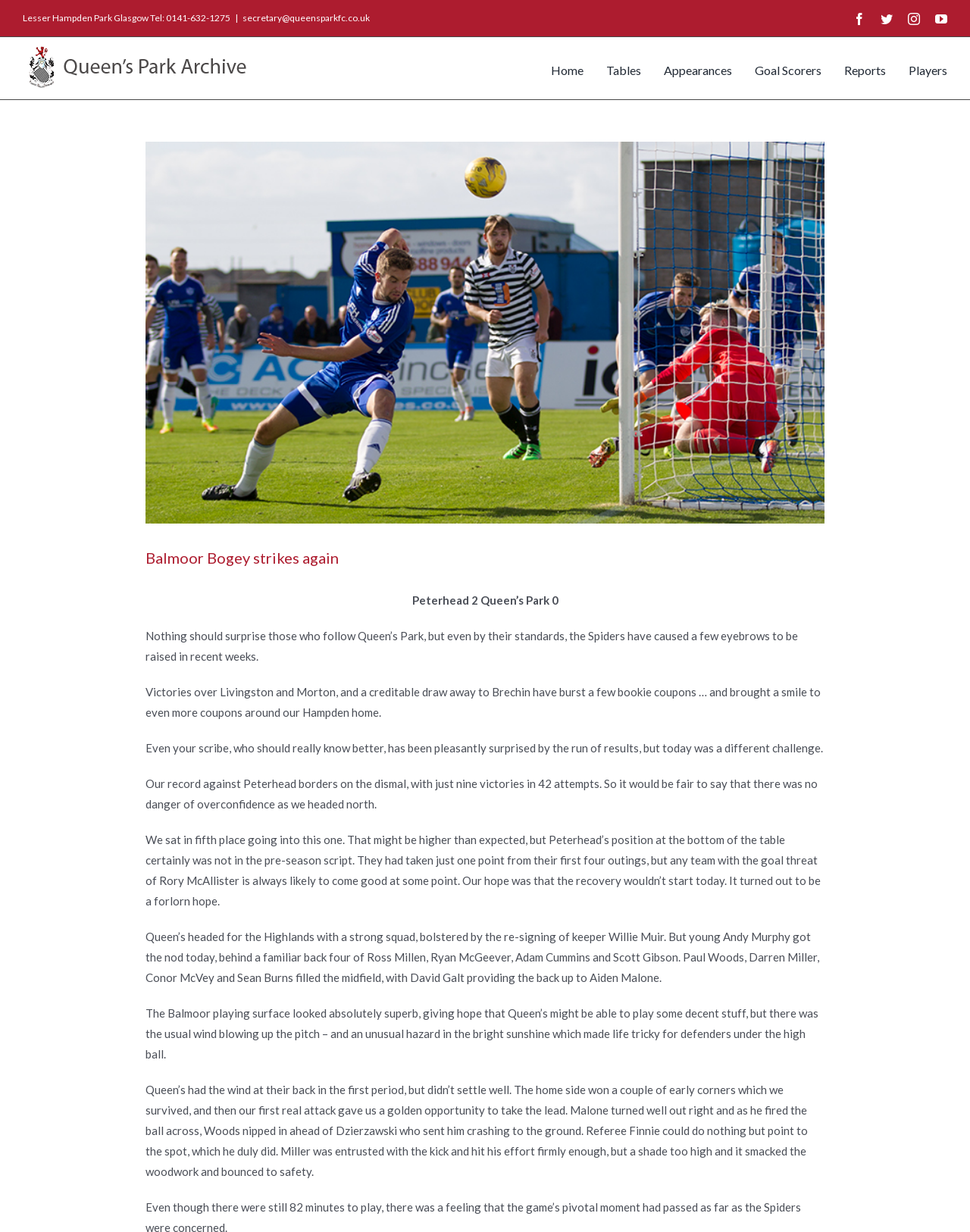What is the name of the football club?
Refer to the image and offer an in-depth and detailed answer to the question.

The name of the football club can be inferred from the logo and the text 'Queen's Park Football Club' on the webpage.